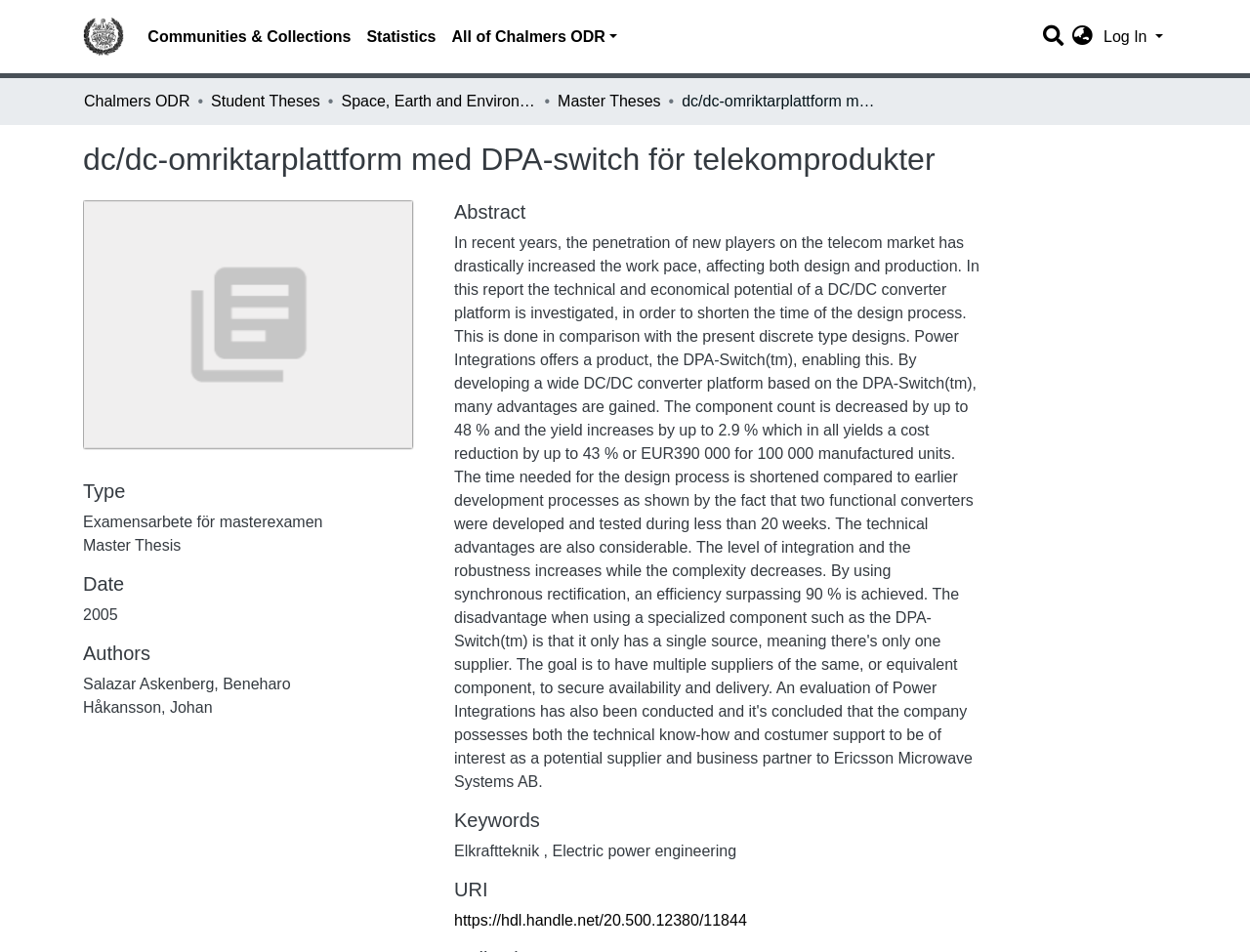Given the description Statistics, predict the bounding box coordinates of the UI element. Ensure the coordinates are in the format (top-left x, top-left y, bottom-right x, bottom-right y) and all values are between 0 and 1.

[0.287, 0.018, 0.355, 0.059]